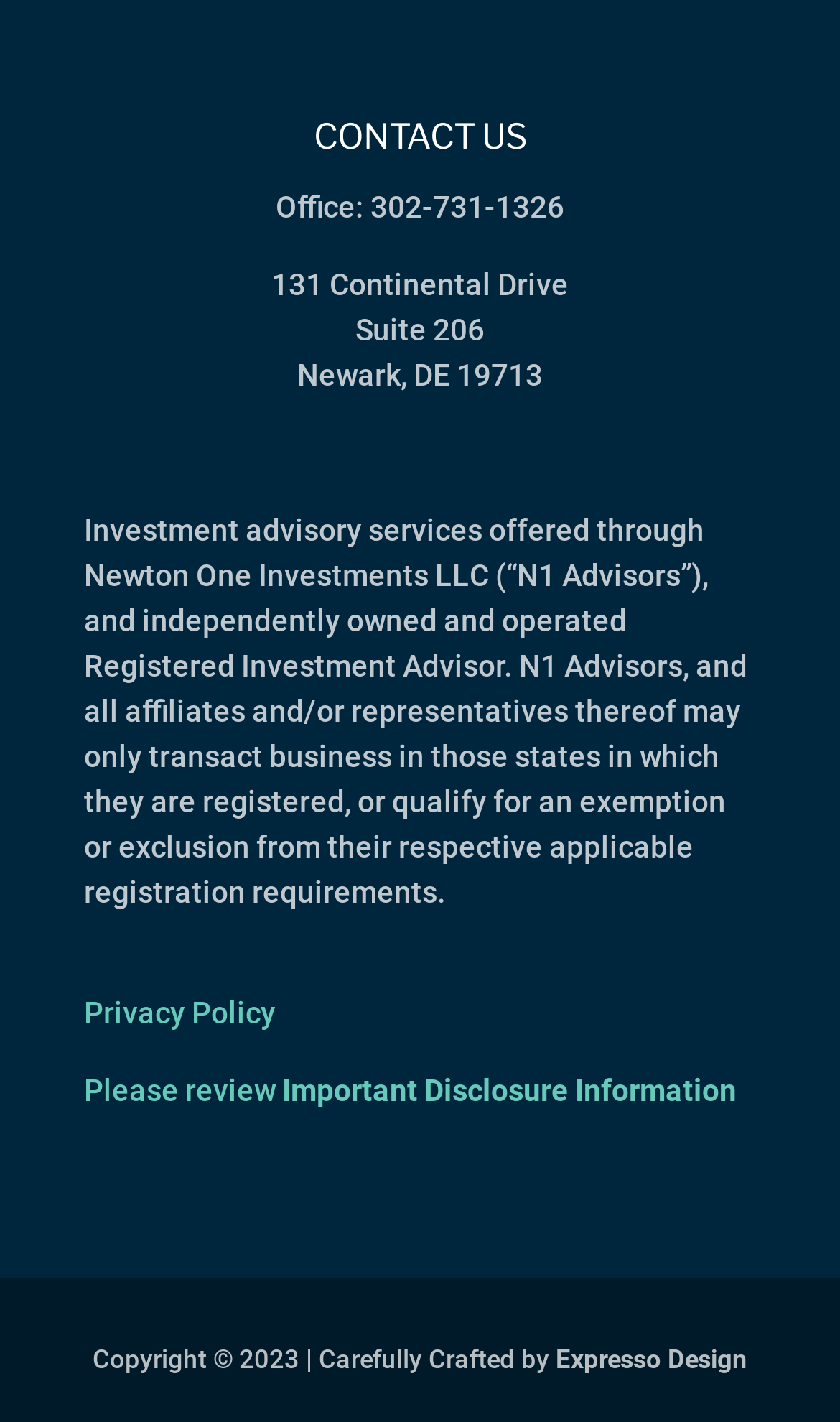Given the element description Expresso Design, predict the bounding box coordinates for the UI element in the webpage screenshot. The format should be (top-left x, top-left y, bottom-right x, bottom-right y), and the values should be between 0 and 1.

[0.662, 0.946, 0.89, 0.967]